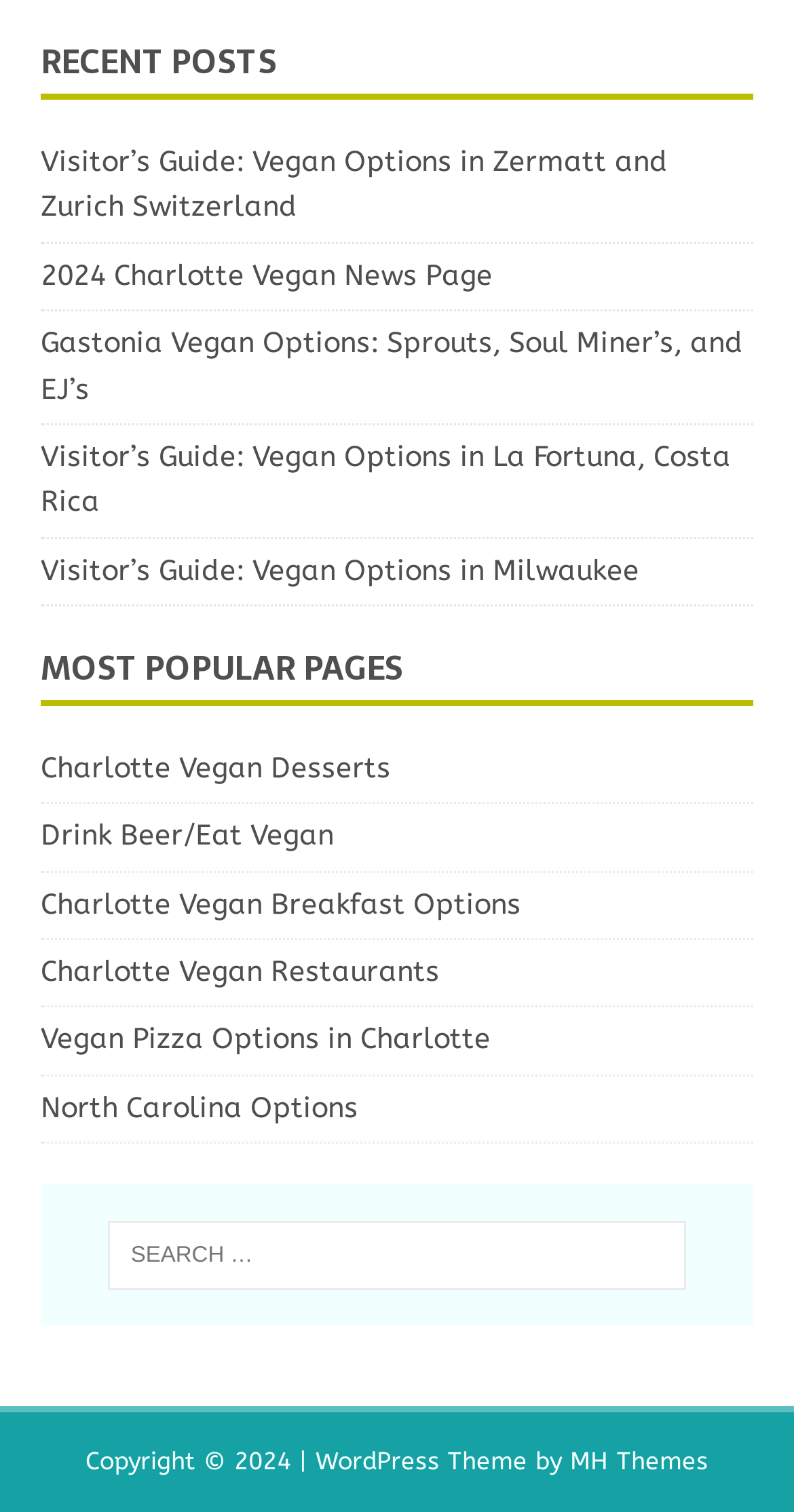Locate the bounding box coordinates of the area to click to fulfill this instruction: "search for something". The bounding box should be presented as four float numbers between 0 and 1, in the order [left, top, right, bottom].

[0.051, 0.784, 0.949, 0.876]